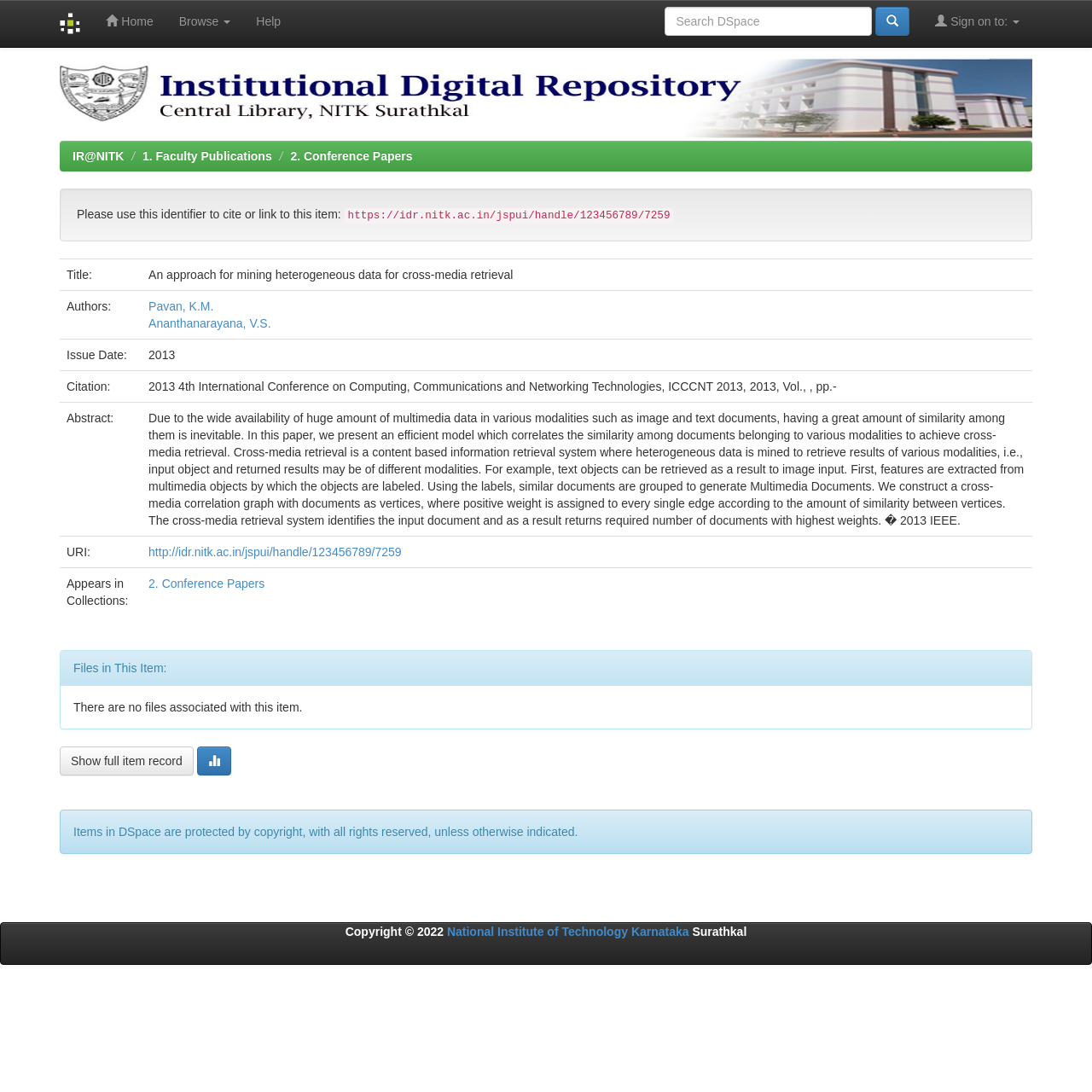Determine the bounding box coordinates of the clickable region to execute the instruction: "Browse the Conference Papers". The coordinates should be four float numbers between 0 and 1, denoted as [left, top, right, bottom].

[0.266, 0.137, 0.378, 0.149]